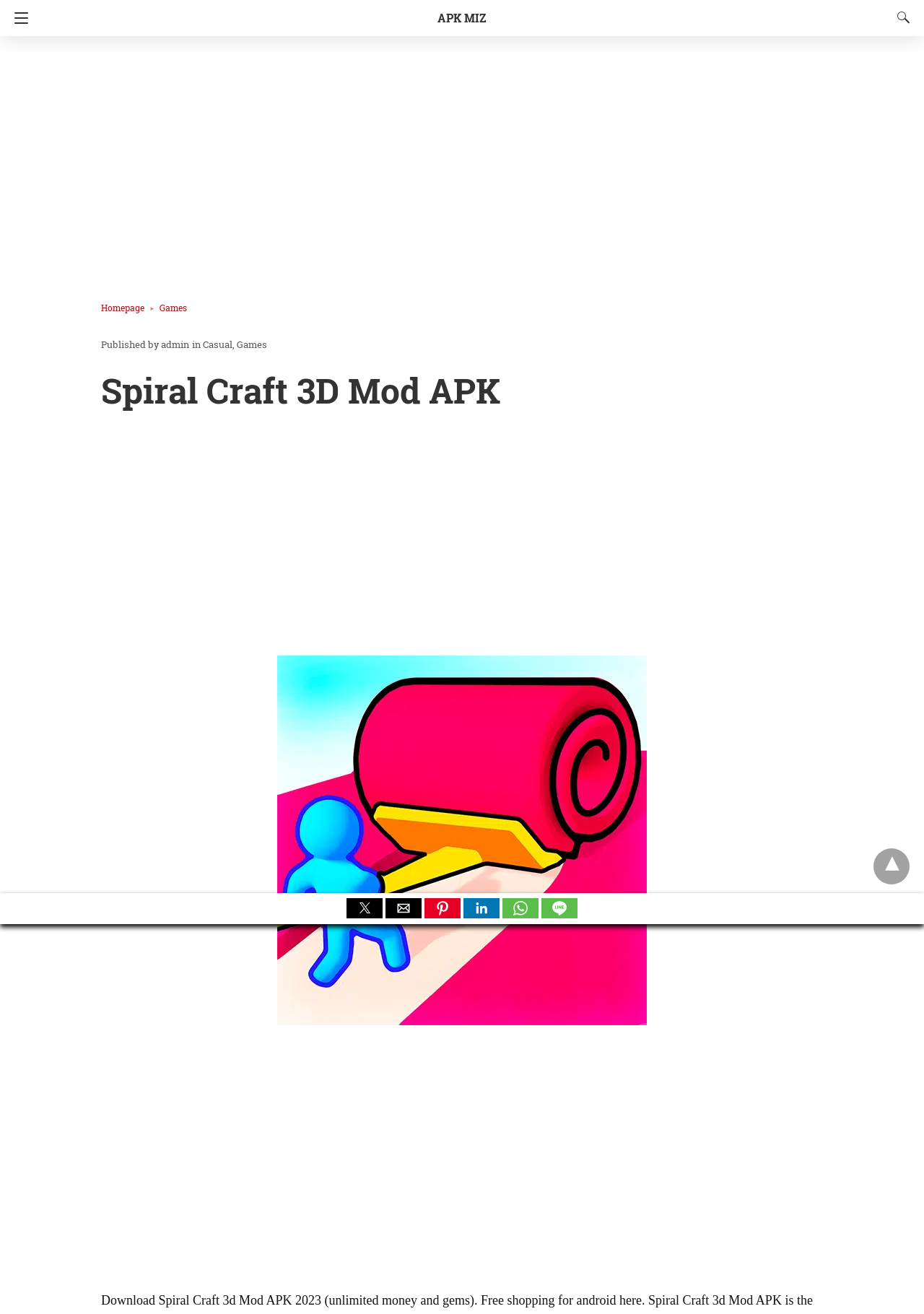Given the element description "APK Miz" in the screenshot, predict the bounding box coordinates of that UI element.

[0.473, 0.0, 0.527, 0.027]